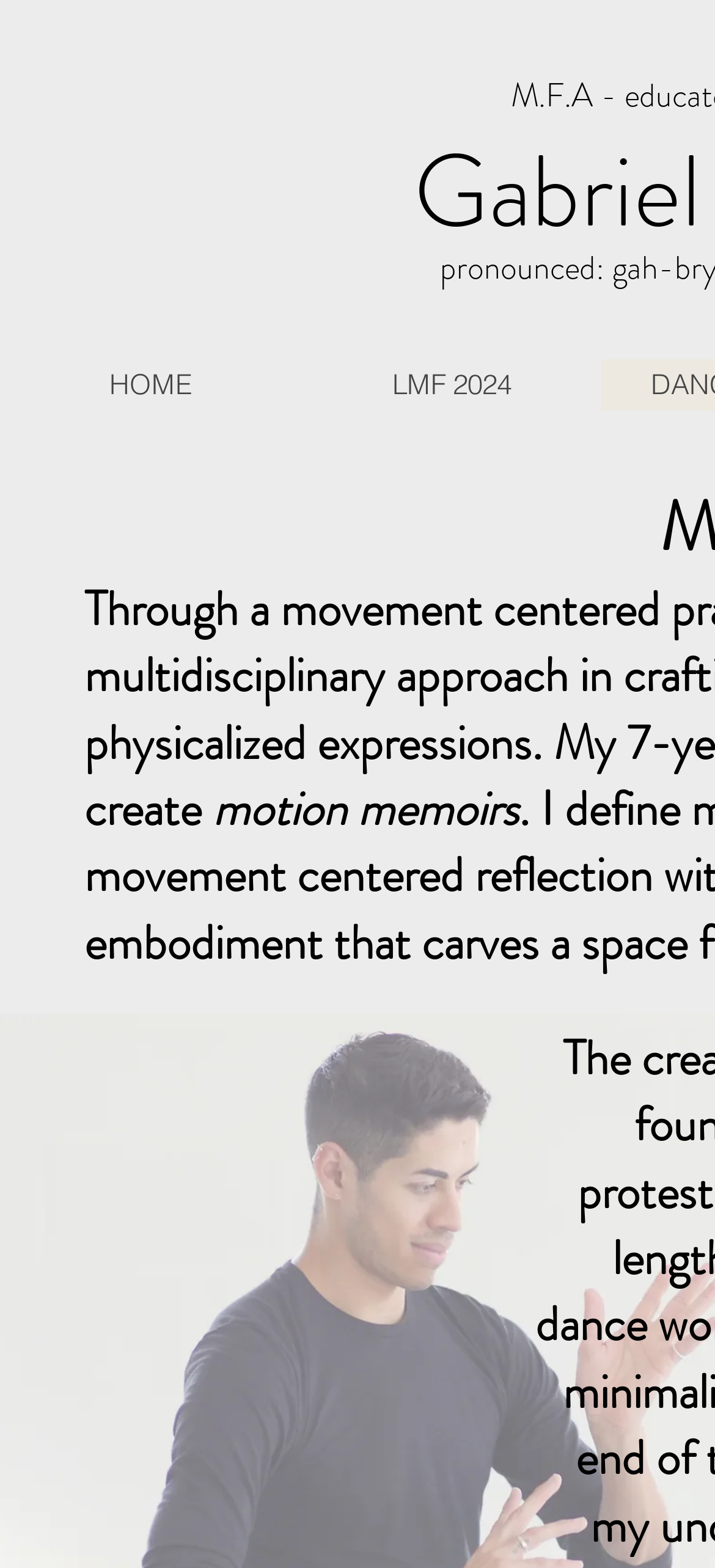Give the bounding box coordinates for the element described by: "HOME".

[0.0, 0.229, 0.421, 0.262]